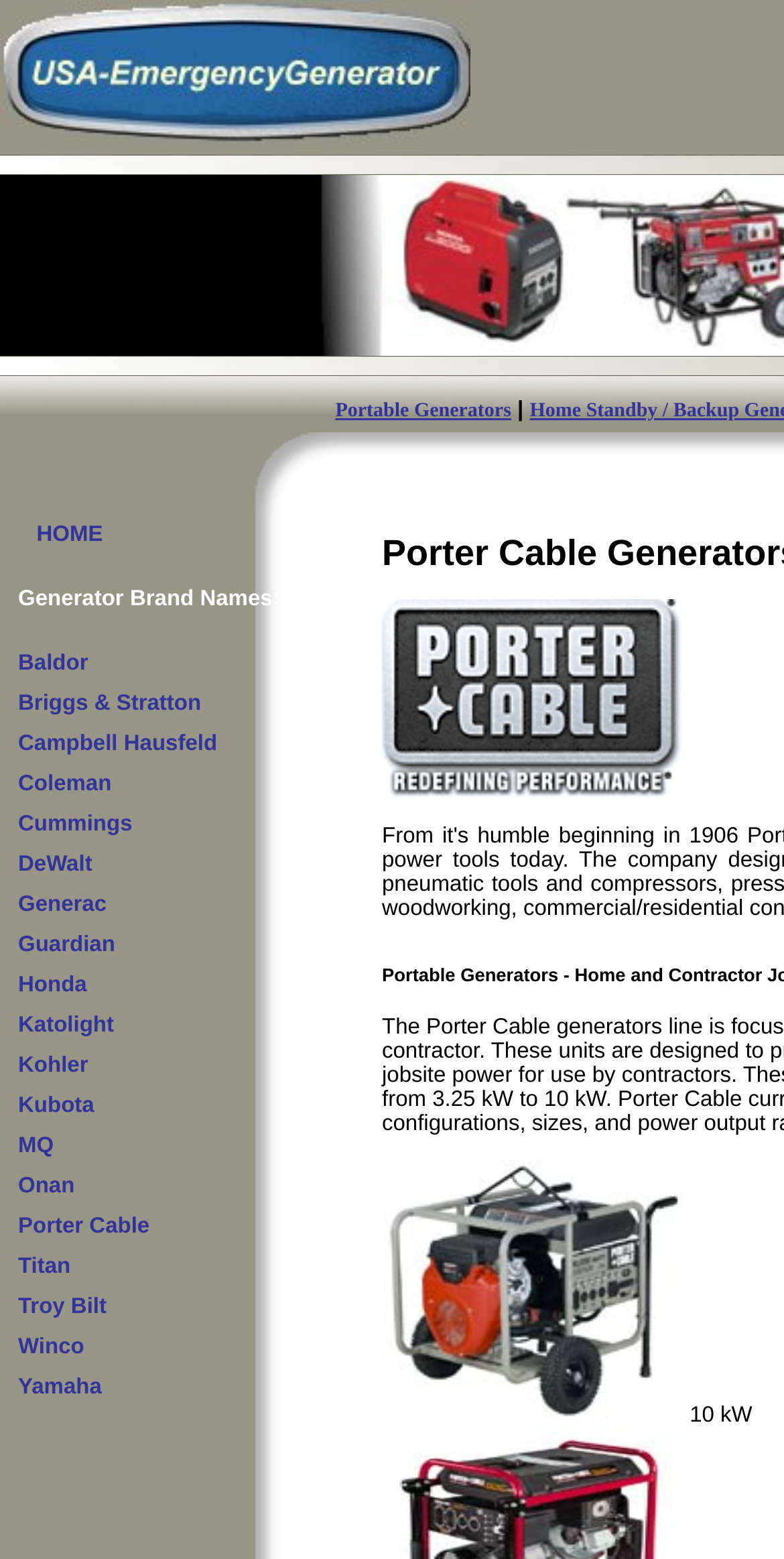Give a short answer using one word or phrase for the question:
How many images are on the webpage?

7